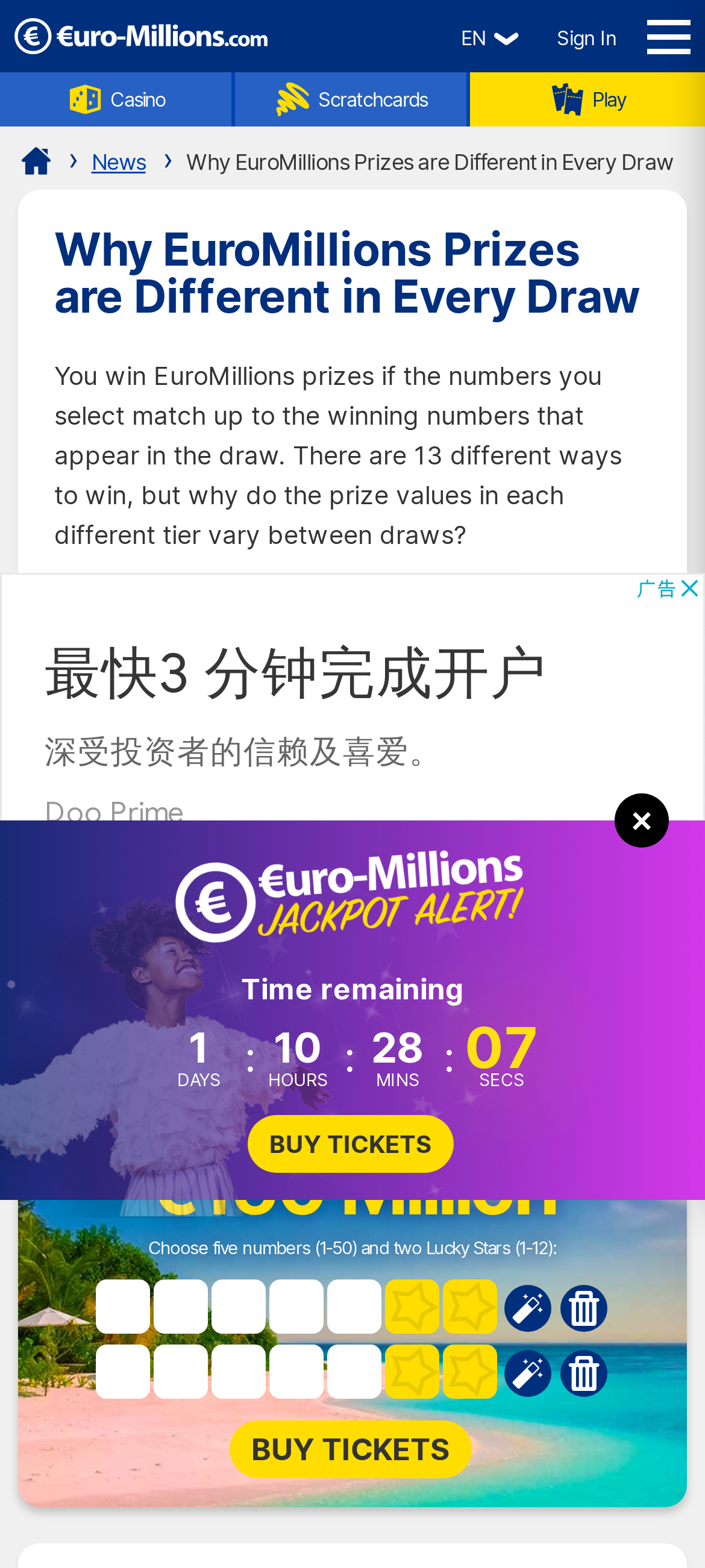Create a detailed summary of the webpage's content and design.

This webpage is about EuroMillions prizes and how they differ in every draw. At the top left corner, there is a logo of Euro-Millions.com, accompanied by three icons for Casino, Scratchcards, and Play. To the right of these icons, there is a language selection option with the text "EN" and a dropdown menu icon. Further to the right, there is a "Sign In" link.

Below these elements, there is a navigation menu with links to "EuroMillions", "News", and the current page, "Why EuroMillions Prizes are Different in Every Draw". The main heading of the page is "Why EuroMillions Prizes are Different in Every Draw", which is followed by a paragraph of text explaining how to win EuroMillions prizes and the 13 different ways to win.

Below this text, there is an advertisement iframe that spans the entire width of the page. Underneath the advertisement, there is a section with a large prize amount of "€160 Million" and a brief instruction on how to play EuroMillions, which involves choosing five numbers and two Lucky Stars. This section also includes seven text boxes for users to input their numbers.

To the right of the text boxes, there are two links, and below them, there are another seven text boxes for inputting Lucky Stars numbers. Further down, there is a "Buy Tickets" button with a prominent "BUY TICKETS" text. Above the button, there is a logo and a text "Time remaining". On the right side of the page, there is another "BUY TICKETS" link and a "×" icon.